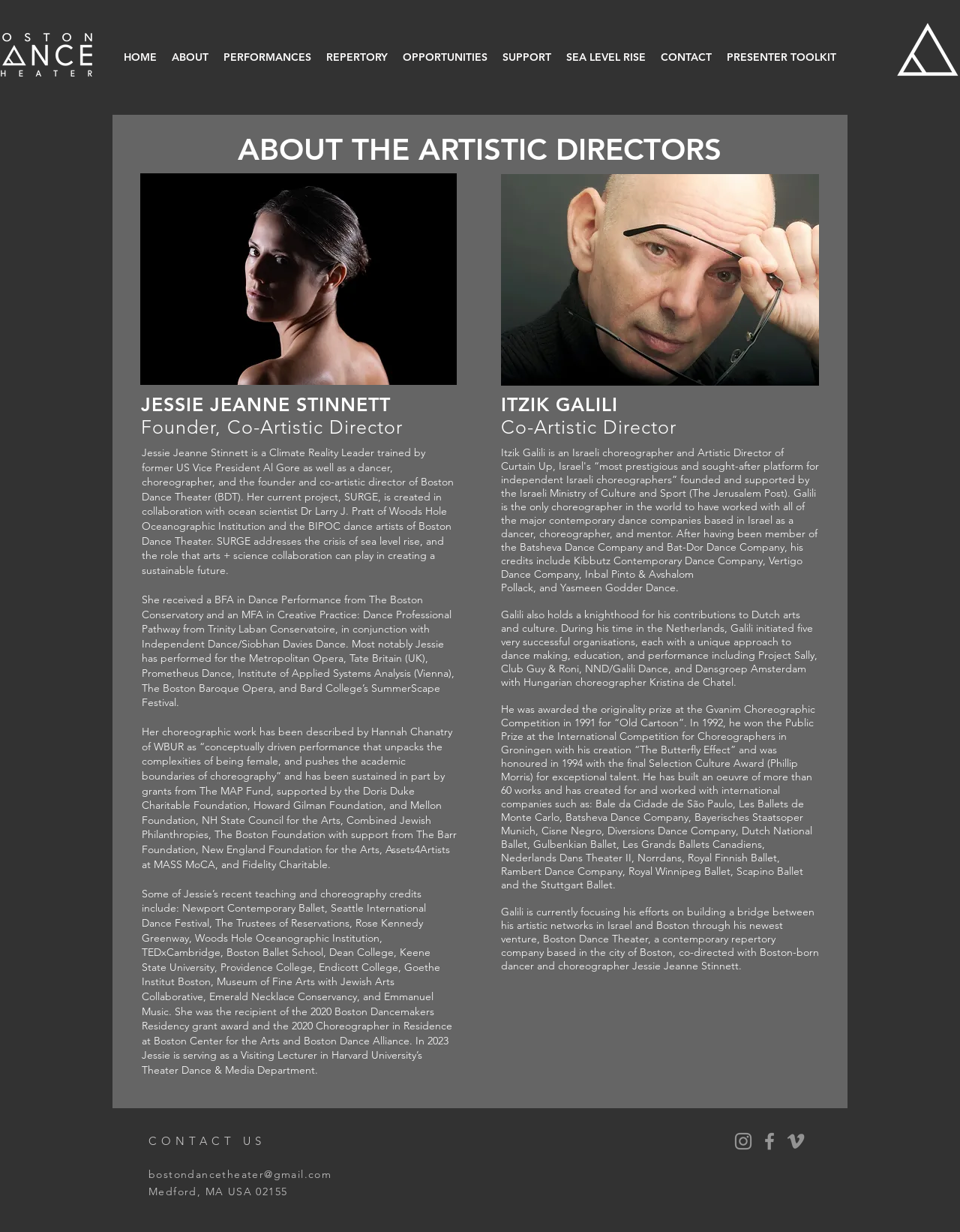How many social media platforms are listed?
Based on the image content, provide your answer in one word or a short phrase.

3